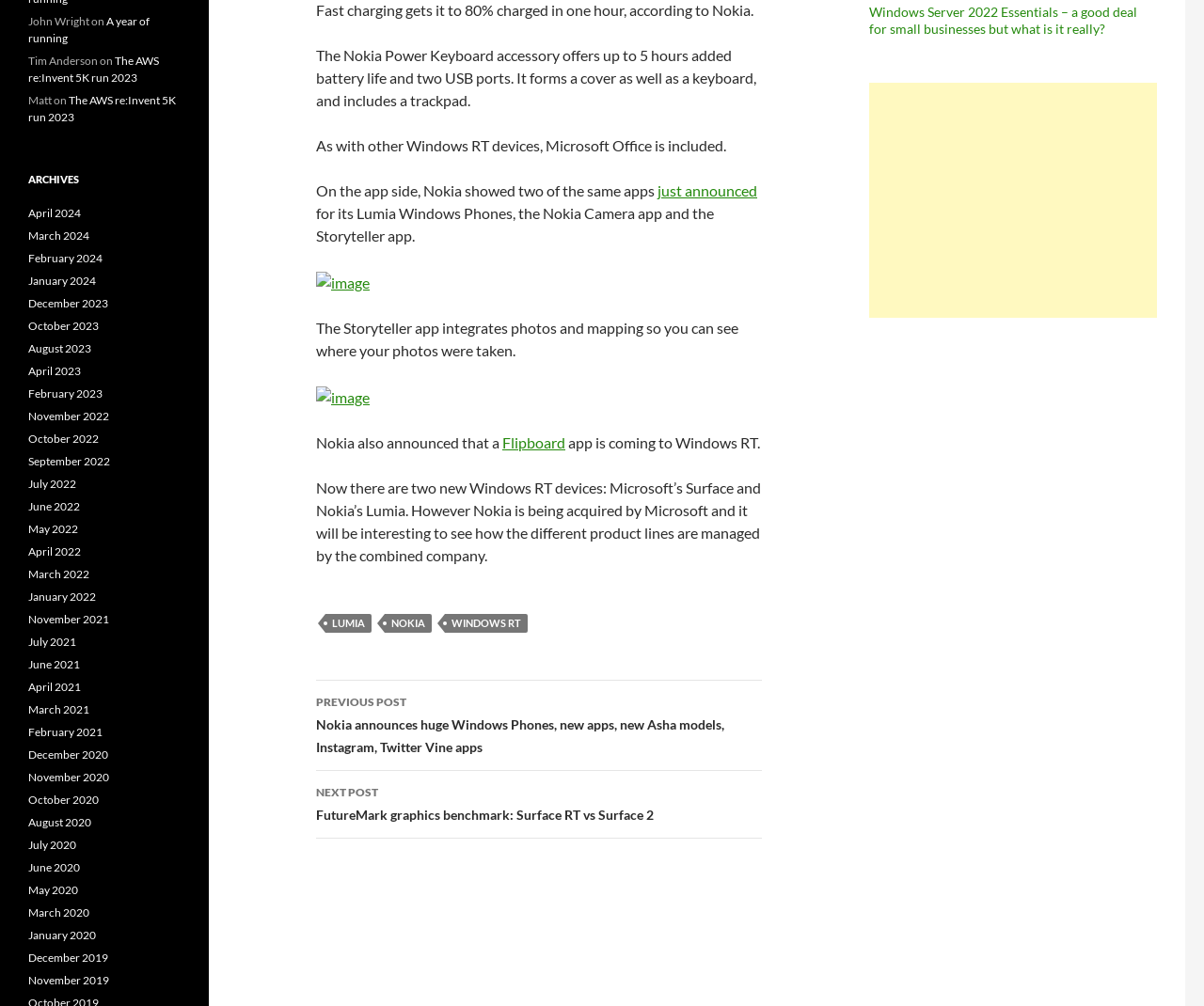Identify the bounding box of the HTML element described here: "aria-label="Advertisement" name="aswift_1" title="Advertisement"". Provide the coordinates as four float numbers between 0 and 1: [left, top, right, bottom].

[0.722, 0.082, 0.961, 0.316]